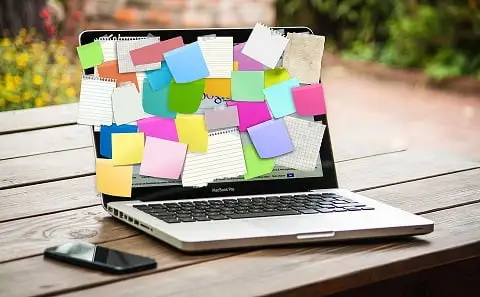Create an extensive and detailed description of the image.

The image depicts a laptop with a cluttered screen, covered in a vibrant array of sticky notes in various colors, including pink, blue, yellow, green, and white. These notes are layered over what appears to be a blank webpage displaying no specific content. The laptop is placed on a wooden table, suggesting an outdoor or casual workspace setting. In the foreground, a smartphone is resting next to the laptop, adding to the technology-focused atmosphere. The background features blurred greenery, implying a natural environment that contrasts with the organized chaos of the notes, hinting at a creative or brainstorming process in a relaxed setting.